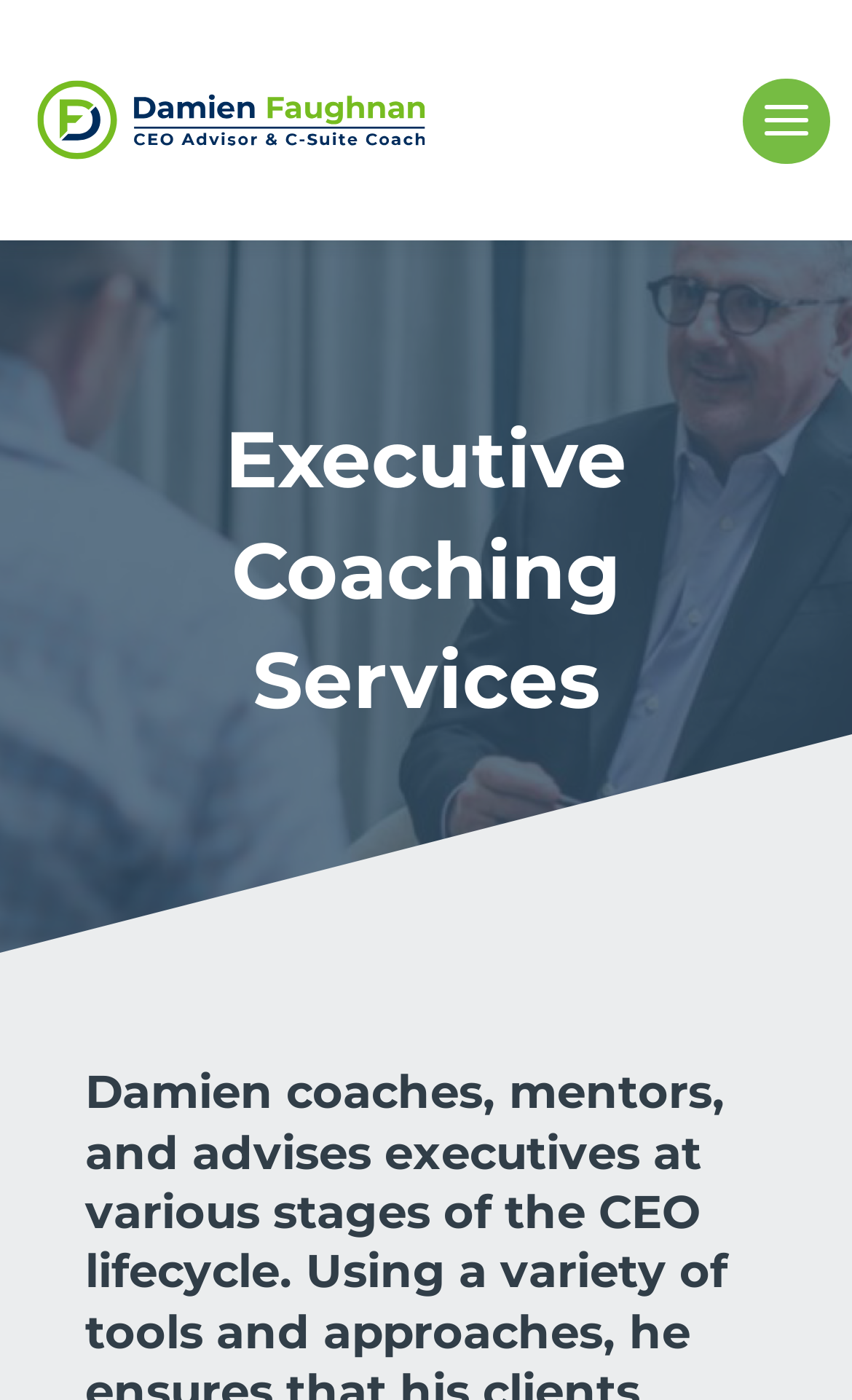Extract the bounding box coordinates for the described element: "1800 249 357". The coordinates should be represented as four float numbers between 0 and 1: [left, top, right, bottom].

None